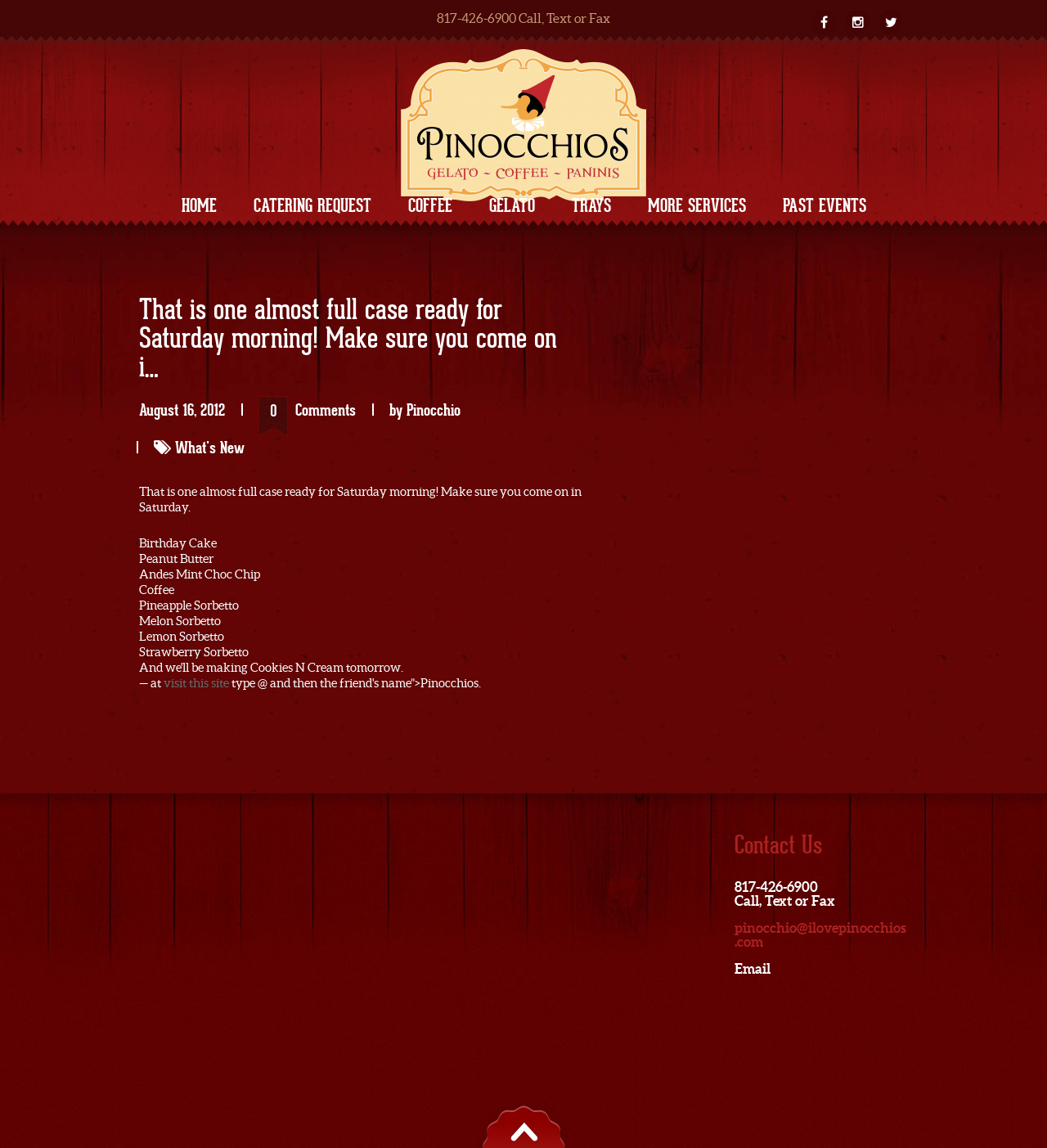What type of products are being showcased?
Refer to the image and give a detailed answer to the query.

I inferred this by looking at the list of items mentioned on the webpage, which includes 'Birthday Cake', 'Peanut Butter', 'Andes Mint Choc Chip', 'Coffee', 'Pineapple Sorbetto', and 'Melon Sorbetto'. These items suggest that the webpage is related to a business that sells gelato and coffee.